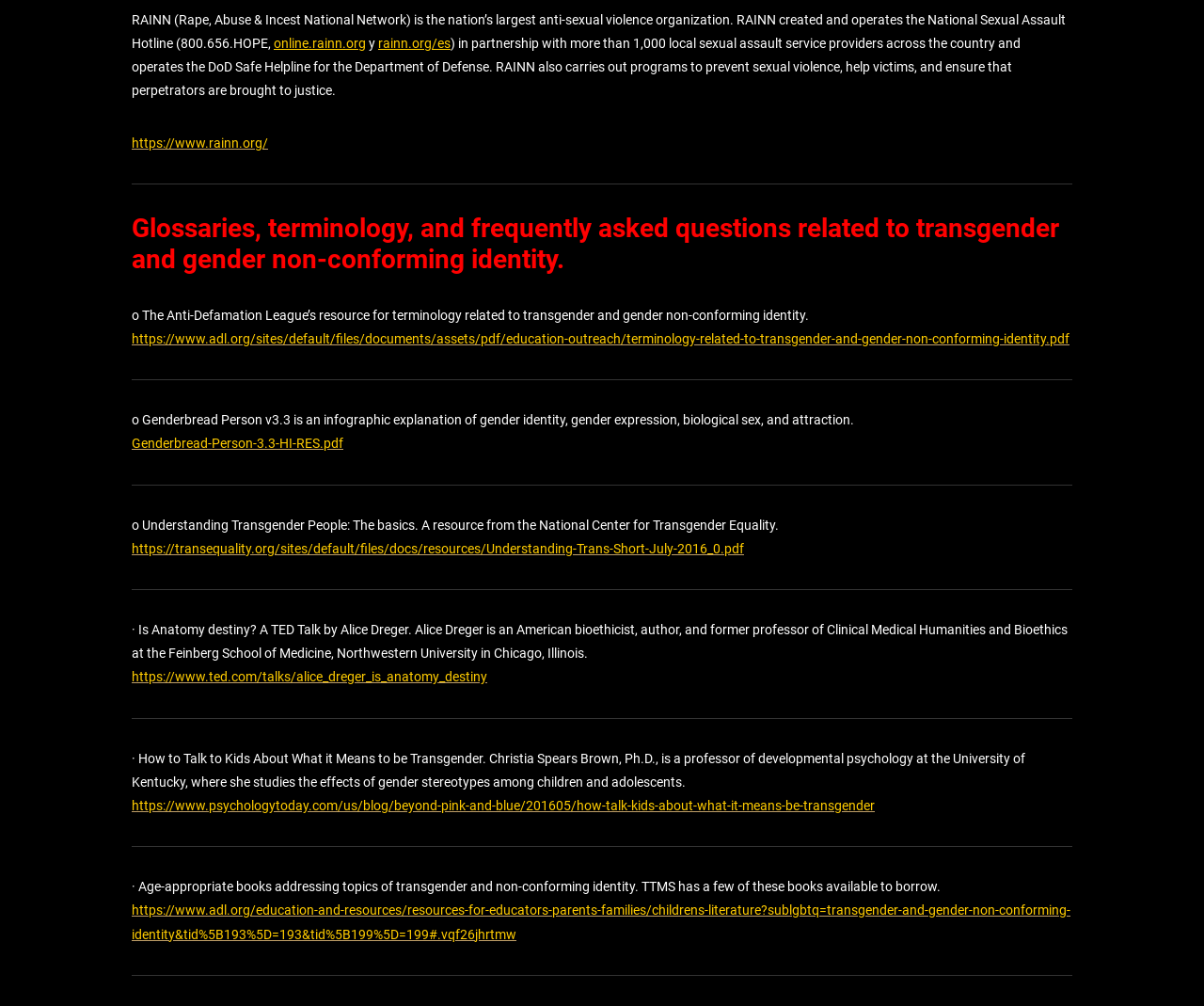Locate the bounding box coordinates of the area to click to fulfill this instruction: "learn about transgender and gender non-conforming identity terminology". The bounding box should be presented as four float numbers between 0 and 1, in the order [left, top, right, bottom].

[0.109, 0.329, 0.888, 0.344]